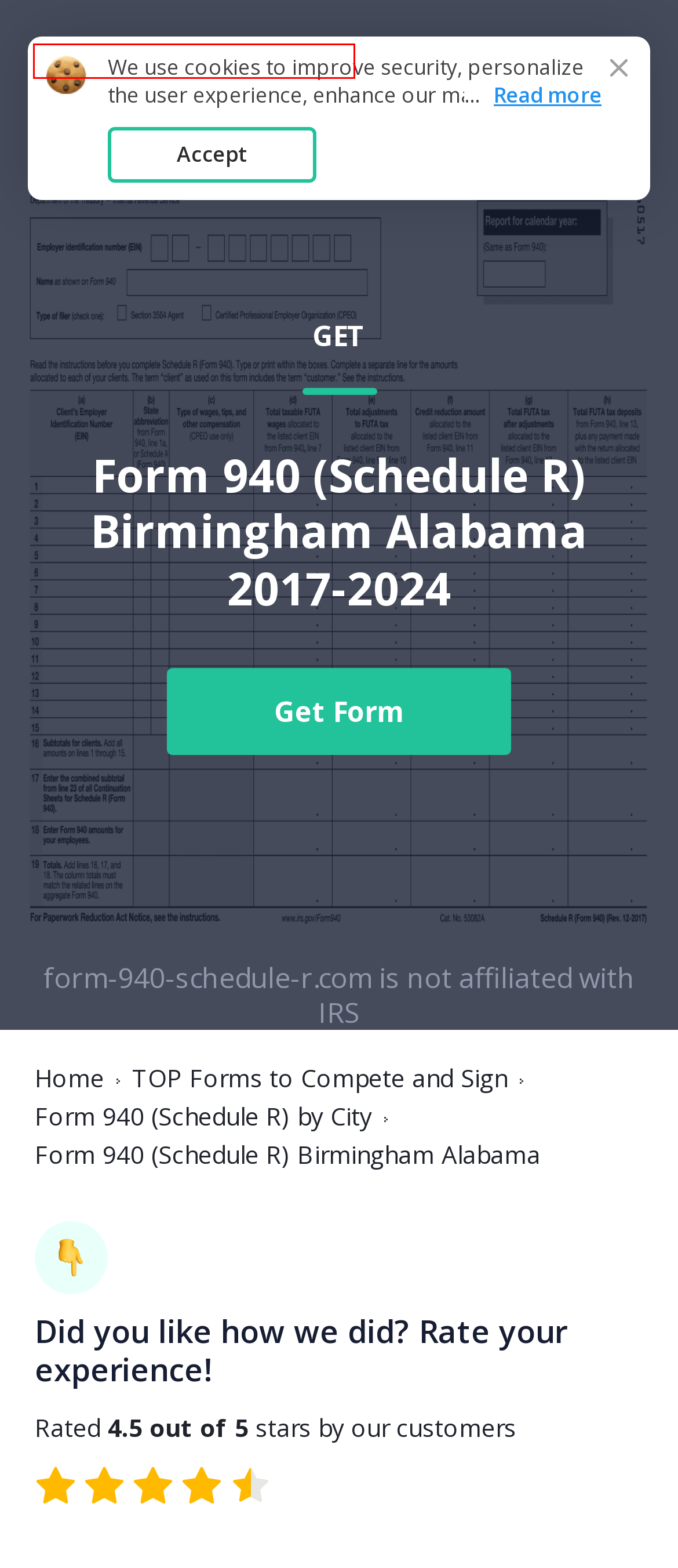Given a screenshot of a webpage with a red bounding box around a UI element, please identify the most appropriate webpage description that matches the new webpage after you click on the element. Here are the candidates:
A. Schedule R - Printable PDF Sample
B. DMCA
C. COOKIES
D. PATENTS
E. Find Form 940 (Schedule R) for Exact City
F. PRIVACY NOTICE
G. Possible Form 940 (Schedule R) Modifications
H. pdfFiller. On-line PDF form Filler, Editor, Type on PDF, Fill, Print, Email, Fax and Export

A